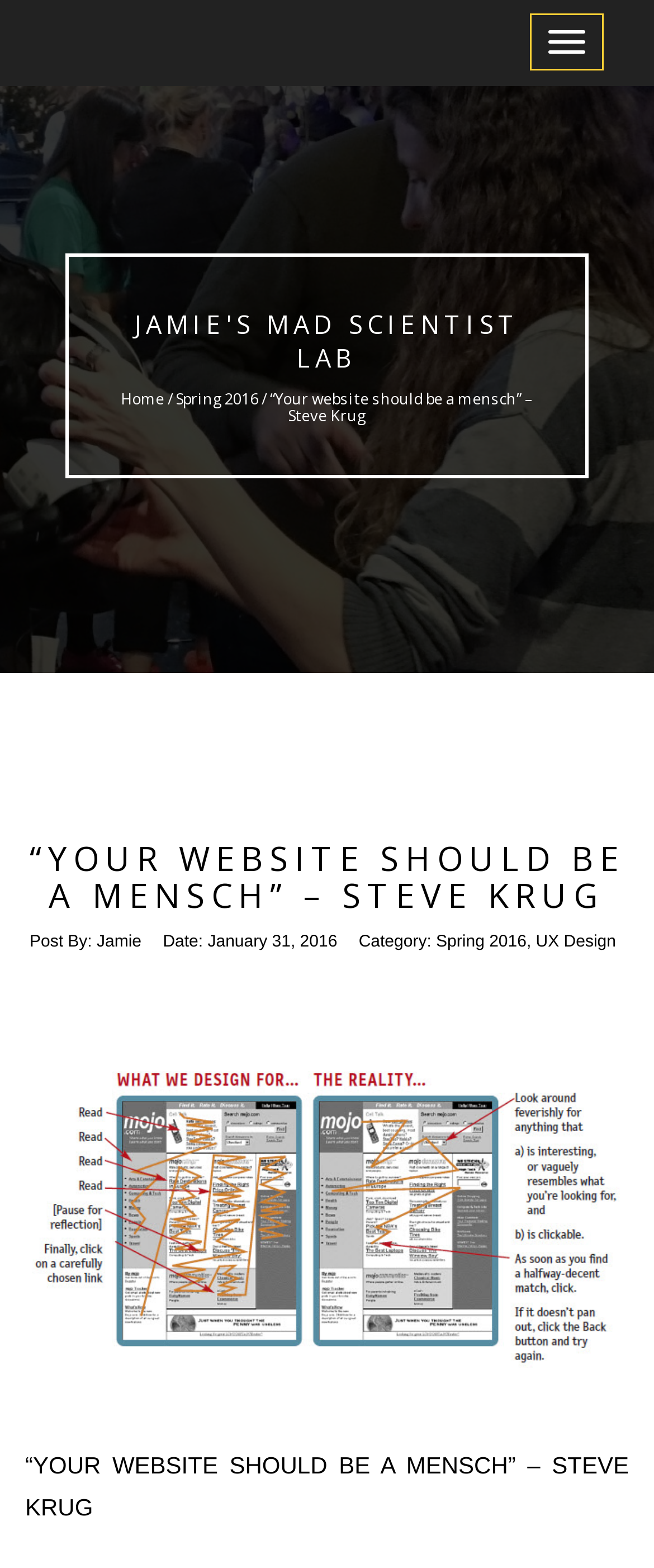Find the bounding box coordinates for the element described here: "Spring 2016".

[0.667, 0.595, 0.805, 0.607]